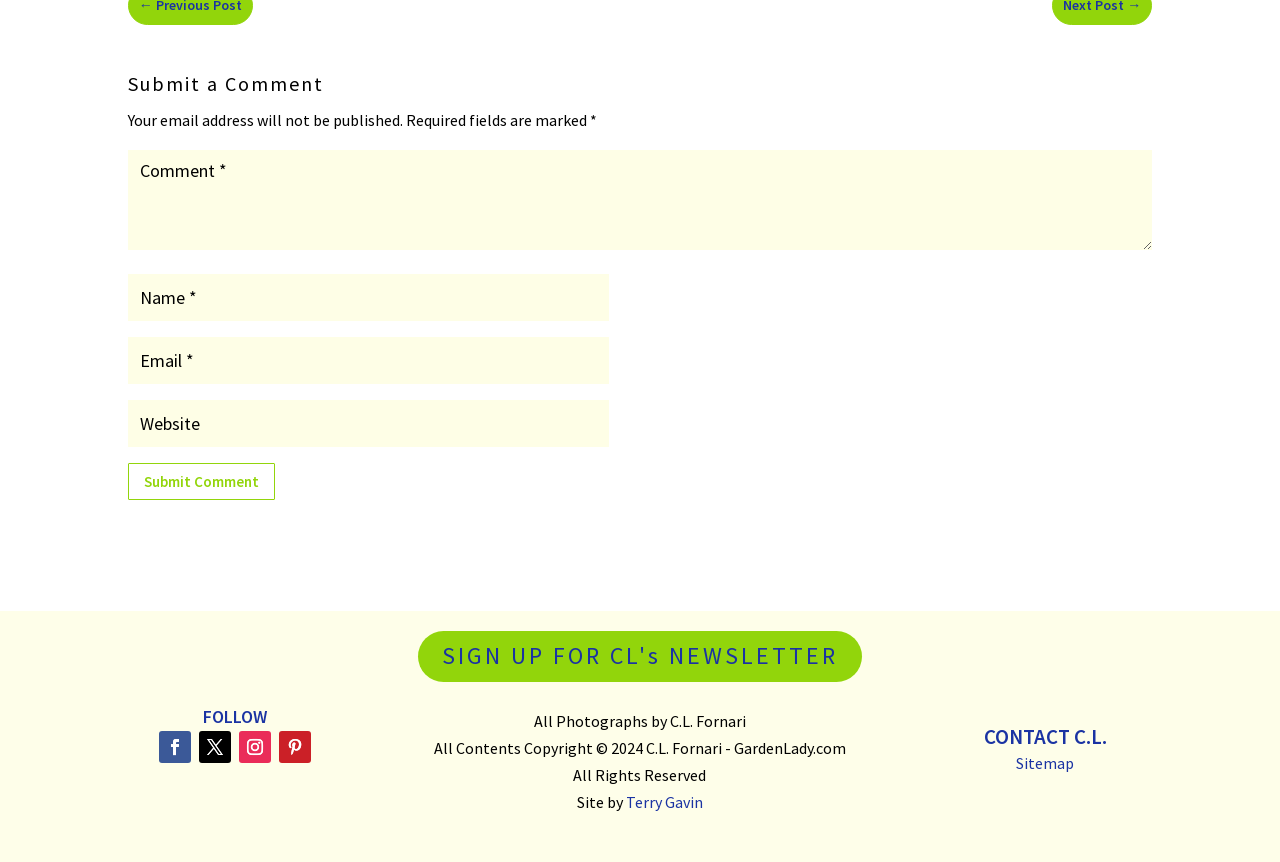Please identify the bounding box coordinates of the region to click in order to complete the task: "Enter your email". The coordinates must be four float numbers between 0 and 1, specified as [left, top, right, bottom].

[0.1, 0.391, 0.476, 0.445]